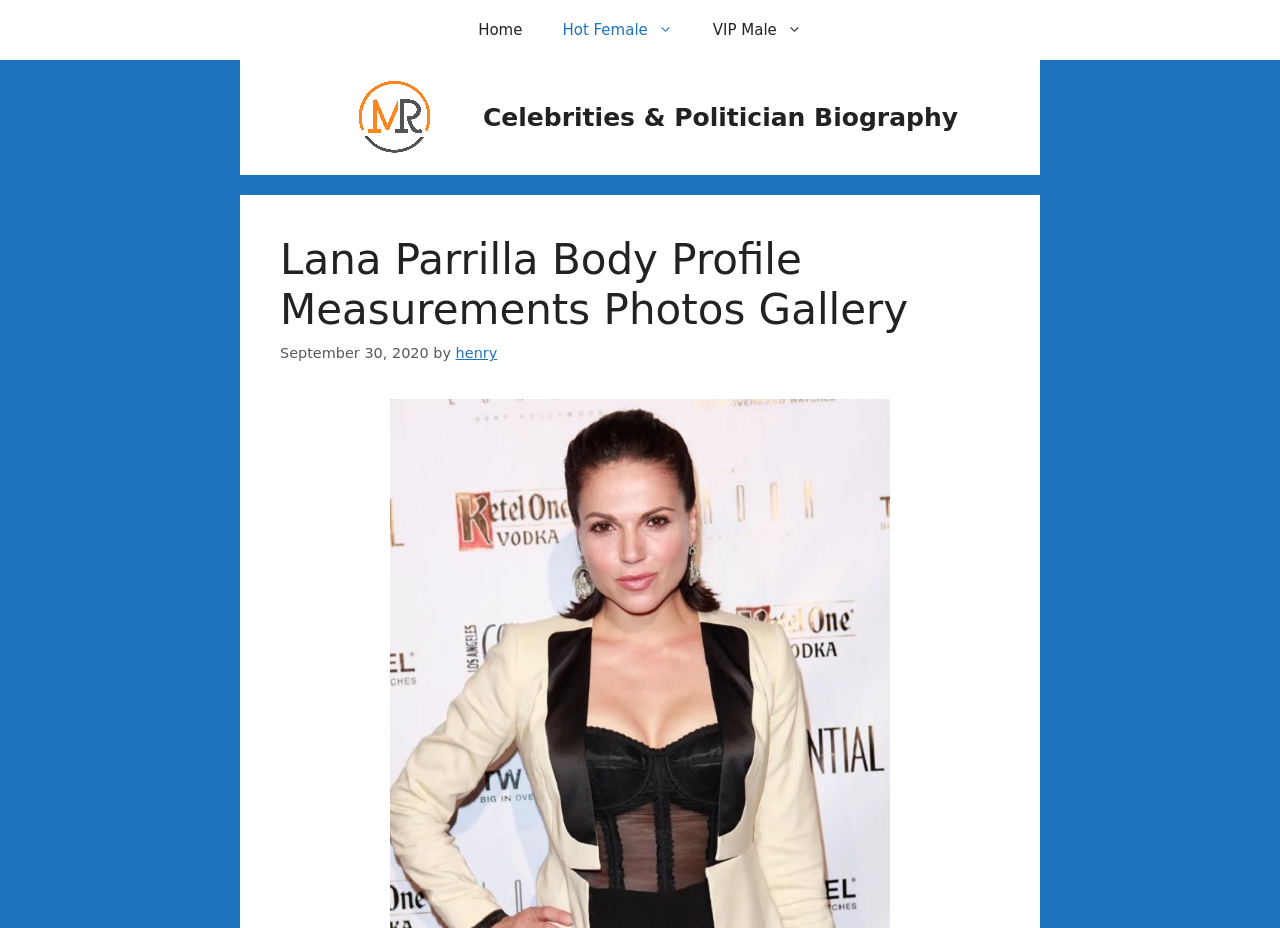Using the webpage screenshot, find the UI element described by VIP Male. Provide the bounding box coordinates in the format (top-left x, top-left y, bottom-right x, bottom-right y), ensuring all values are floating point numbers between 0 and 1.

[0.541, 0.0, 0.642, 0.065]